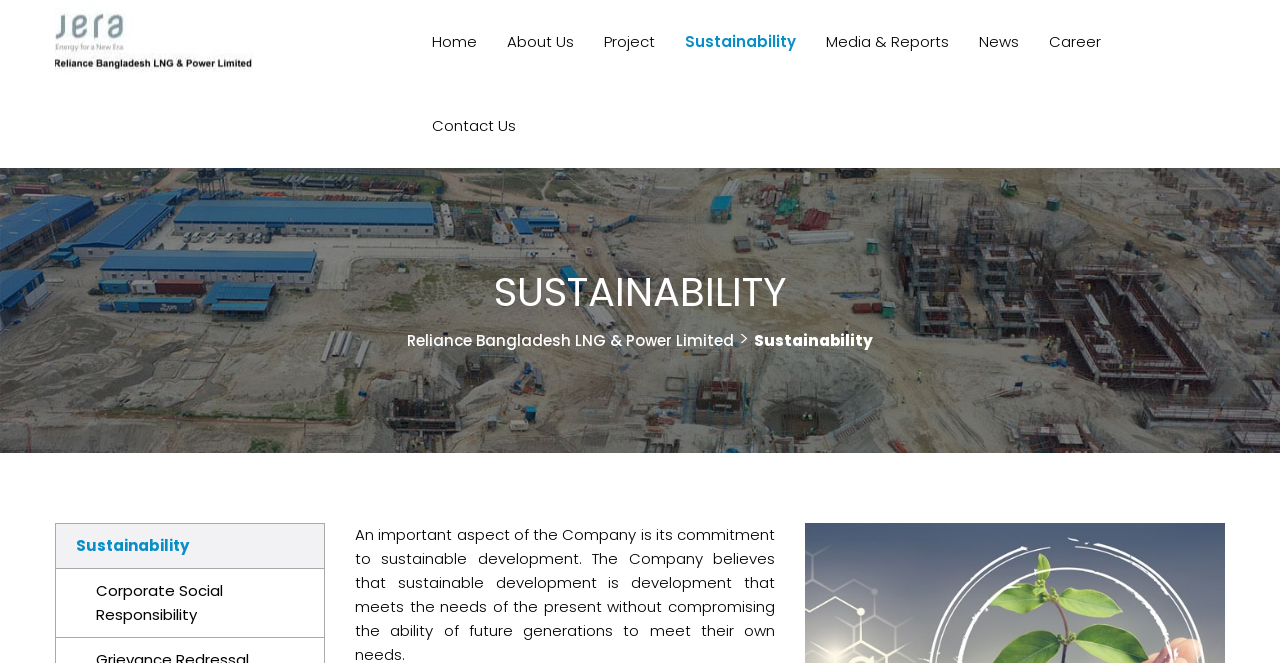From the details in the image, provide a thorough response to the question: Is there a contact page?

There is a link to the contact page, labeled as 'Contact Us', which can be found at the top-right corner of the webpage.